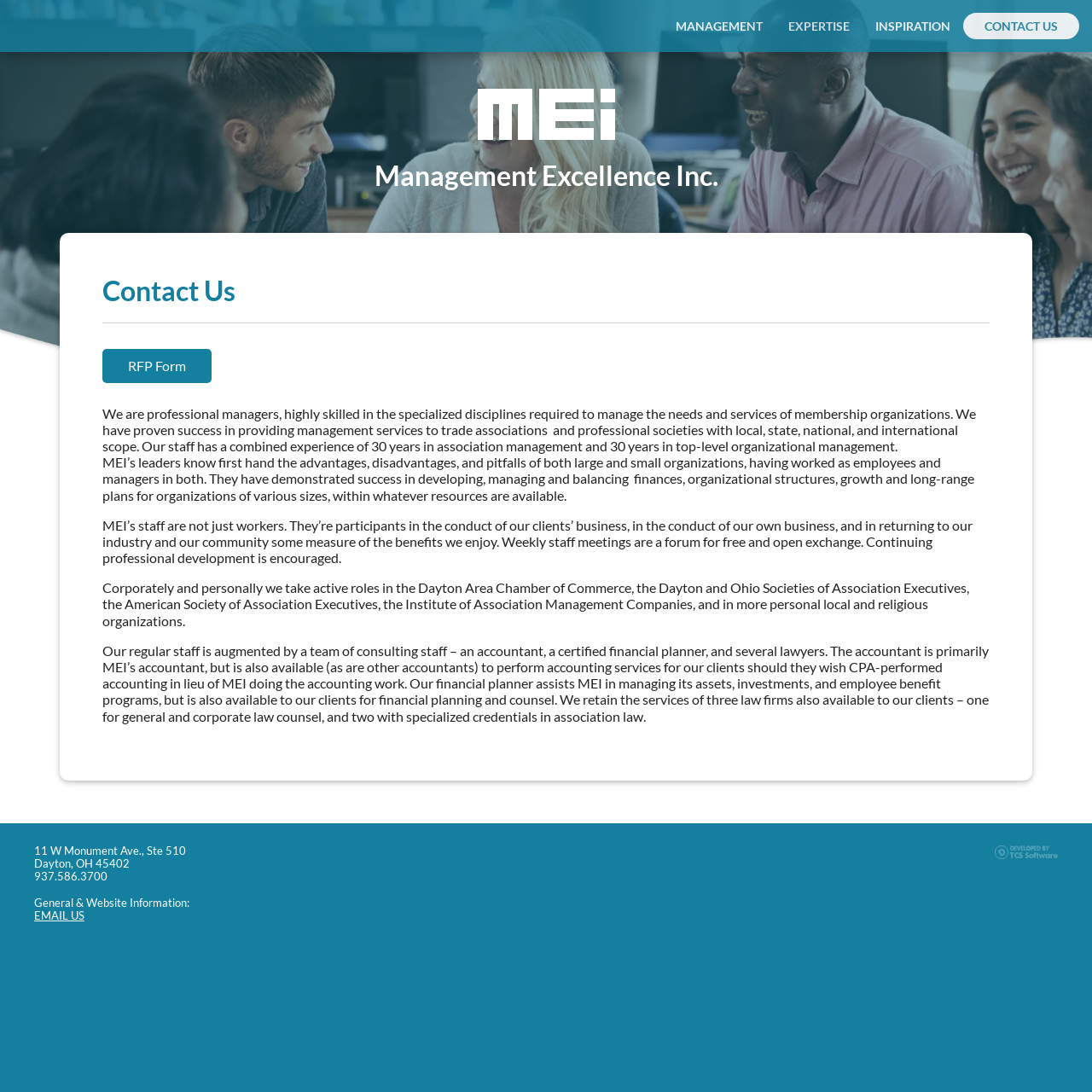What is the address of the company?
Please provide a single word or phrase as your answer based on the screenshot.

11 W Monument Ave., Ste 510, Dayton, OH 45402